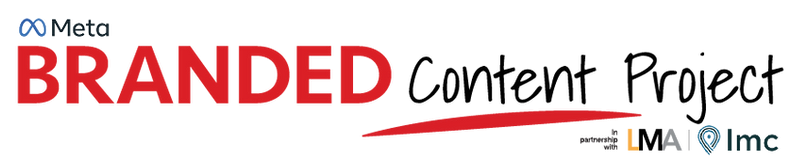Generate a complete and detailed caption for the image.

The image features the logo of the Meta Branded Content Project, prominently displaying the word "BRANDED" in bold red letters, suggesting emphasis on branded content initiatives. The accompanying text highlights that this project is in partnership with the LMA (Local Media Association) and IMC (Institute for Media Connections), indicating a collaborative effort to enhance training opportunities for branded content sellers. The sleek, modern design reflects a professional approach to media and branding, underscoring the commitment to support local media organizations through valuable training resources and sales support.